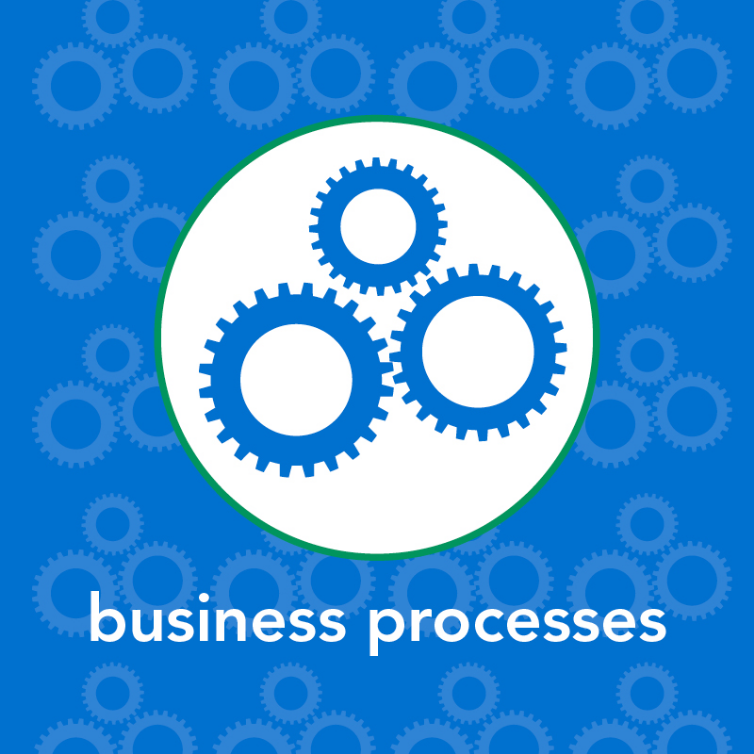Provide a comprehensive description of the image.

The image features a visually striking design, centered on the concept of "business processes." It showcases a trio of interlocking gears in white, symbolizing efficiency and collaboration in business operations. The gears are set against a vibrant blue background, which is adorned with a pattern of smaller gears to enhance the industrial aesthetic. Below the central graphic, the phrase "business processes" is displayed in bold, modern typography, reinforcing the theme of systematic organization in business. This illustration effectively communicates the importance of well-defined processes in achieving organizational success and efficiency.